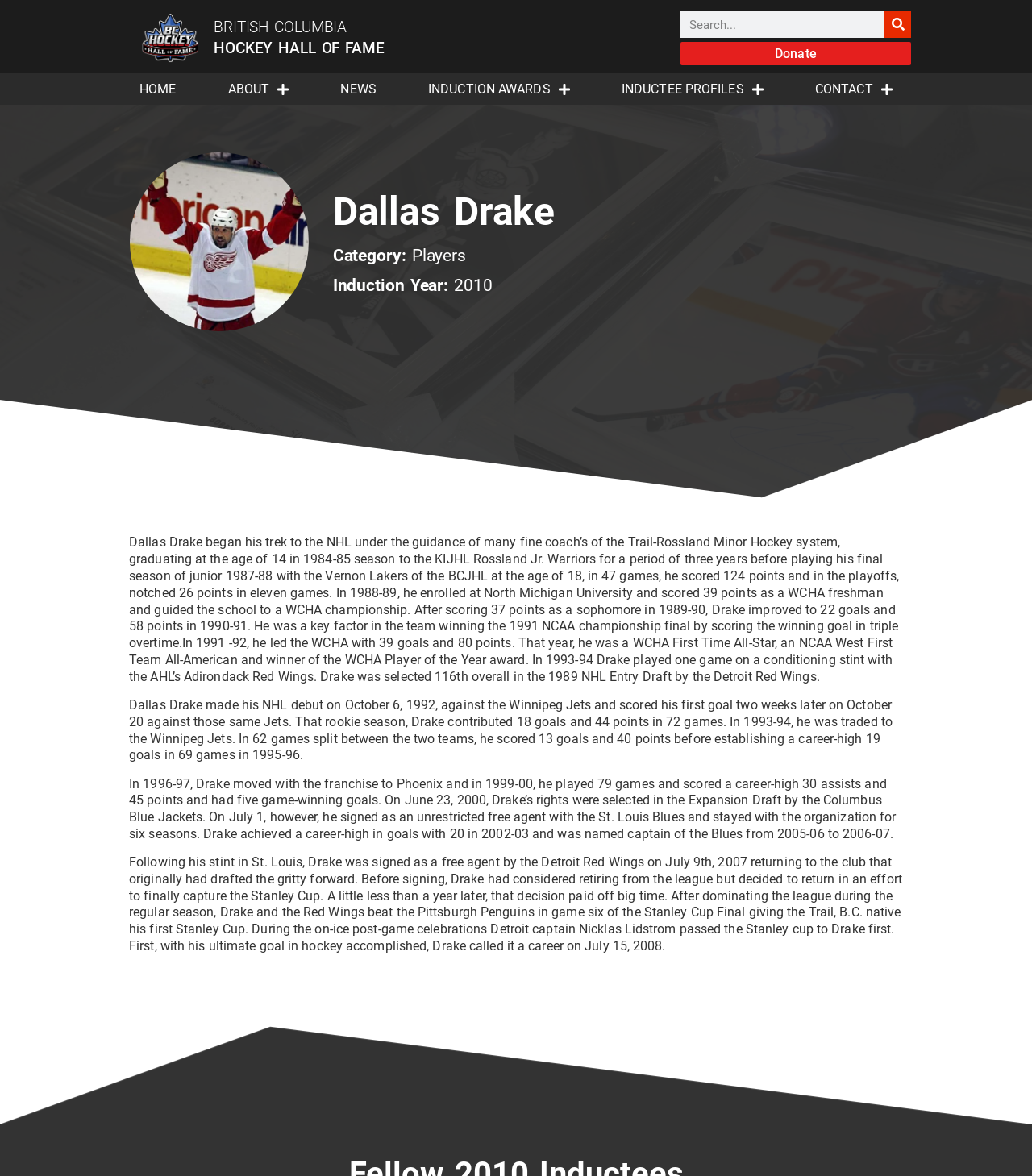Provide a short answer to the following question with just one word or phrase: What year did Dallas Drake win the Stanley Cup?

2008